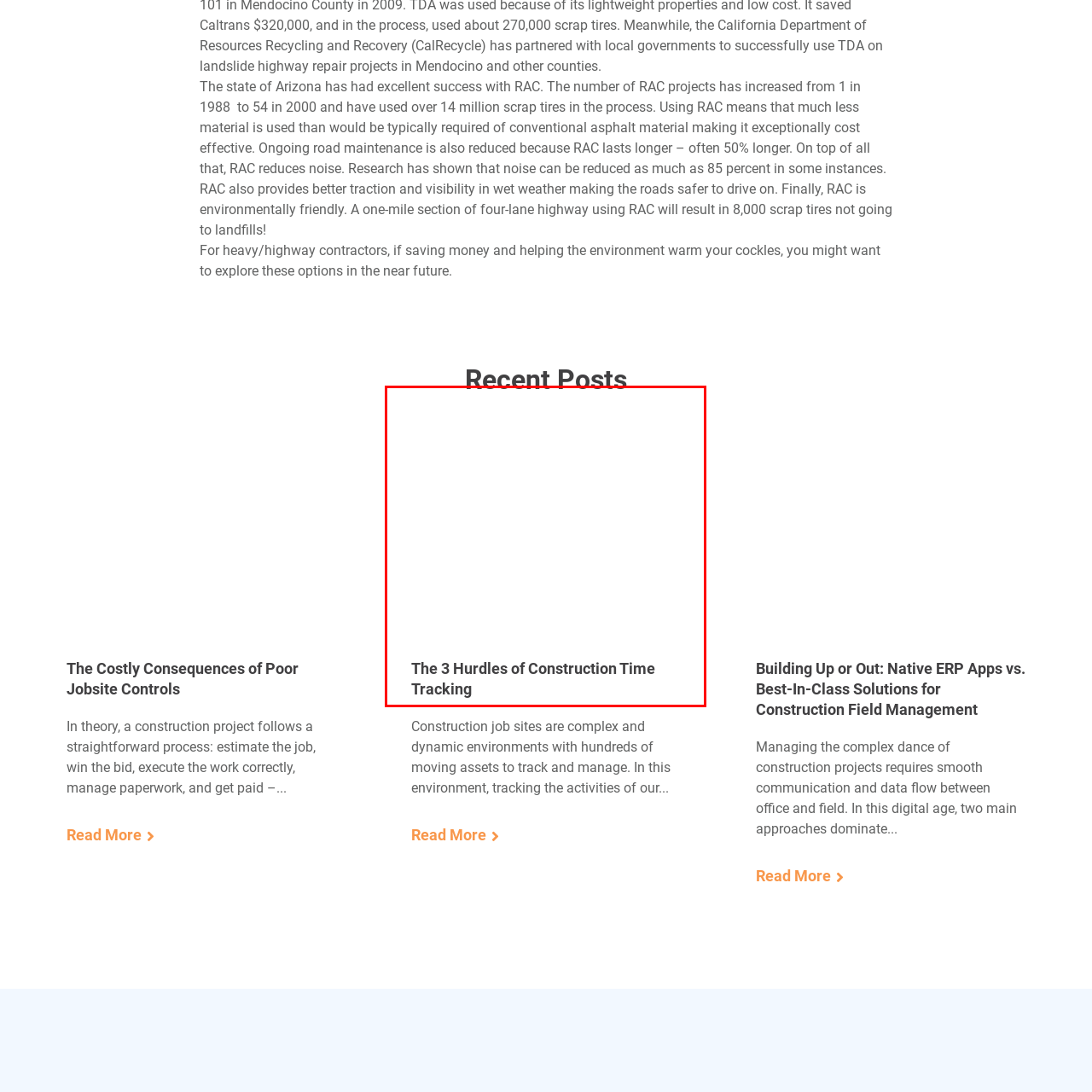Give a thorough and detailed explanation of the image enclosed by the red border.

The image features a man in mid-air, jumping over hurdles, symbolizing the challenges faced in the construction industry. The accompanying text highlights a recent post titled "The 3 Hurdles of Construction Time Tracking," reflecting on the complexities and difficulties in managing time effectively on construction job sites. This content emphasizes the dynamic nature of construction work, where tracking activities is crucial for successful project execution. The image and text together convey a sense of striving for progress despite obstacles, resonating with professionals in the field who understand the importance of overcoming challenges for efficient project management.